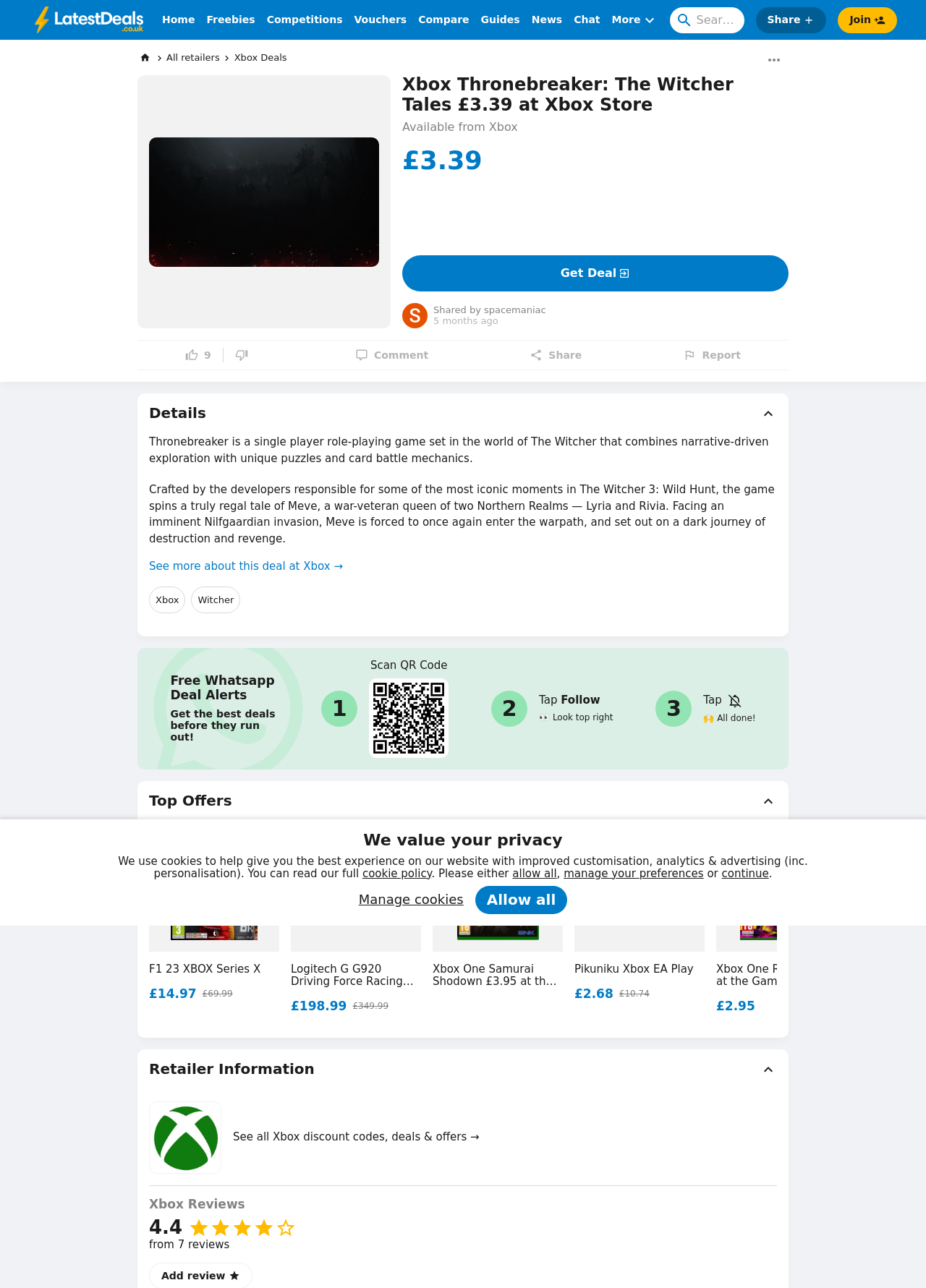Locate the bounding box coordinates of the clickable area to execute the instruction: "Share this deal". Provide the coordinates as four float numbers between 0 and 1, represented as [left, top, right, bottom].

[0.816, 0.005, 0.893, 0.026]